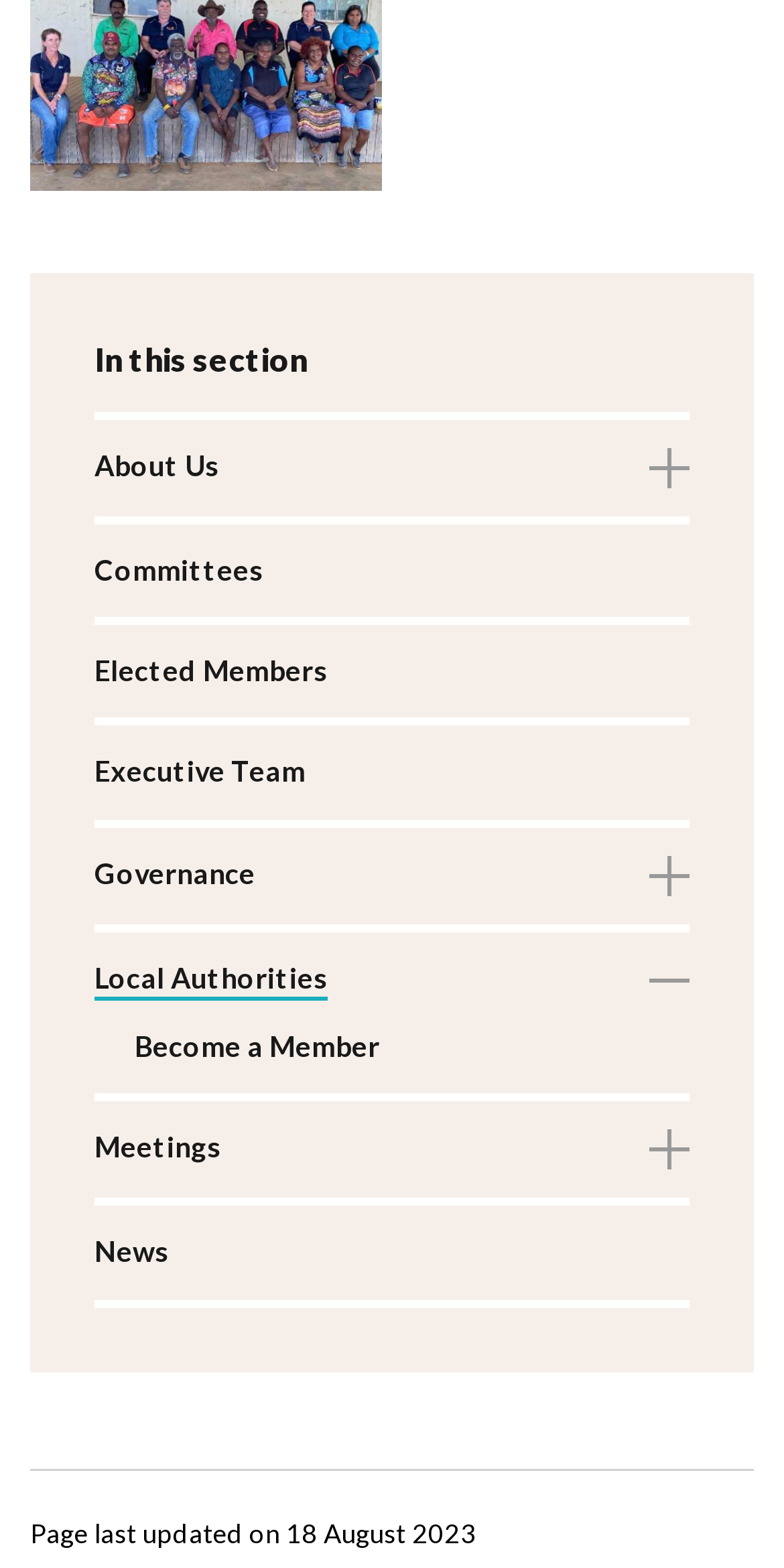Please determine the bounding box coordinates for the element with the description: "Executive Team".

[0.121, 0.481, 0.39, 0.505]